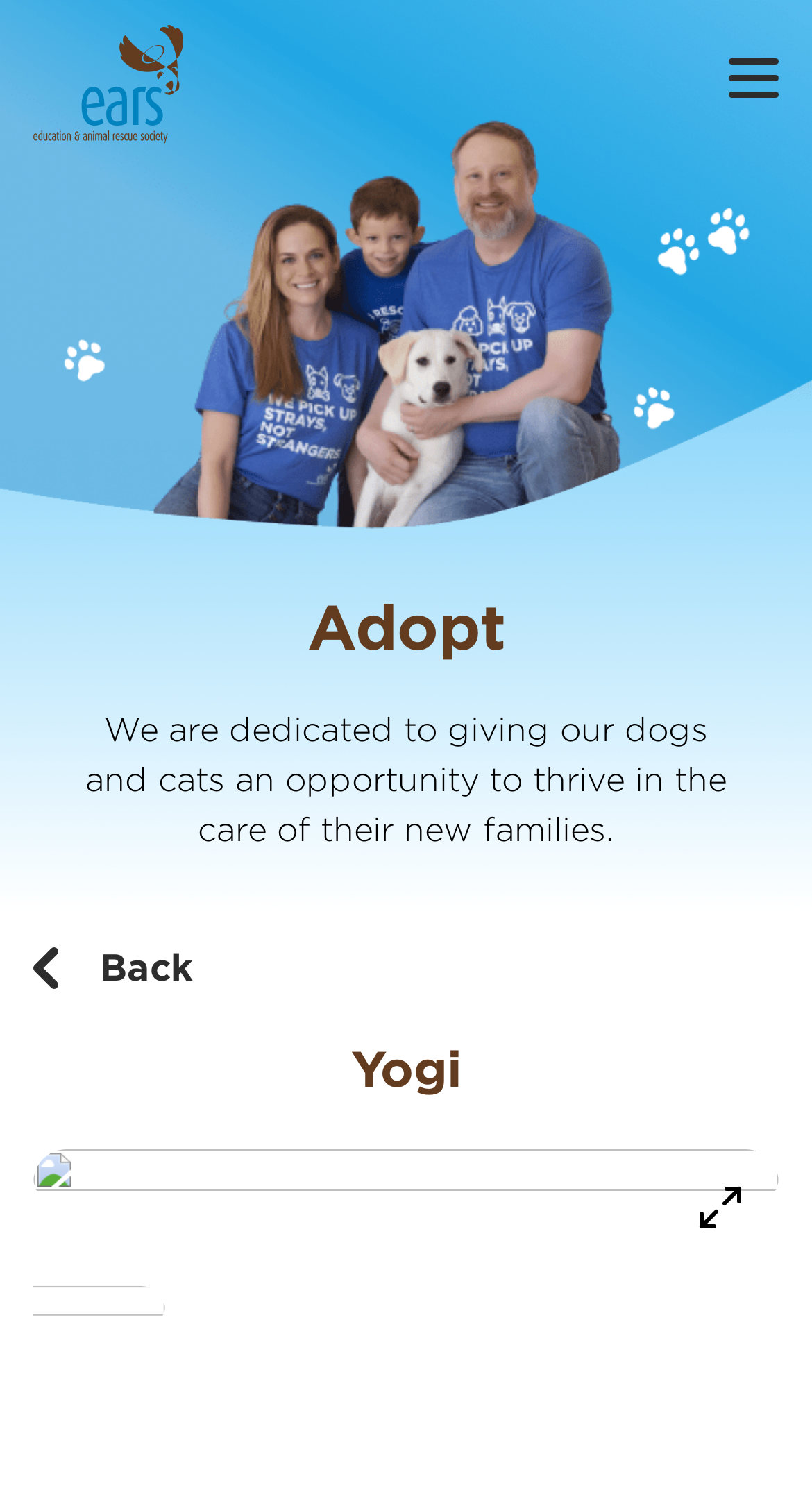What is the theme of the webpage?
Examine the webpage screenshot and provide an in-depth answer to the question.

The presence of a dog banner, the mention of dogs and cats in the text, and the overall tone of the webpage suggest that the theme of the webpage is related to pets.